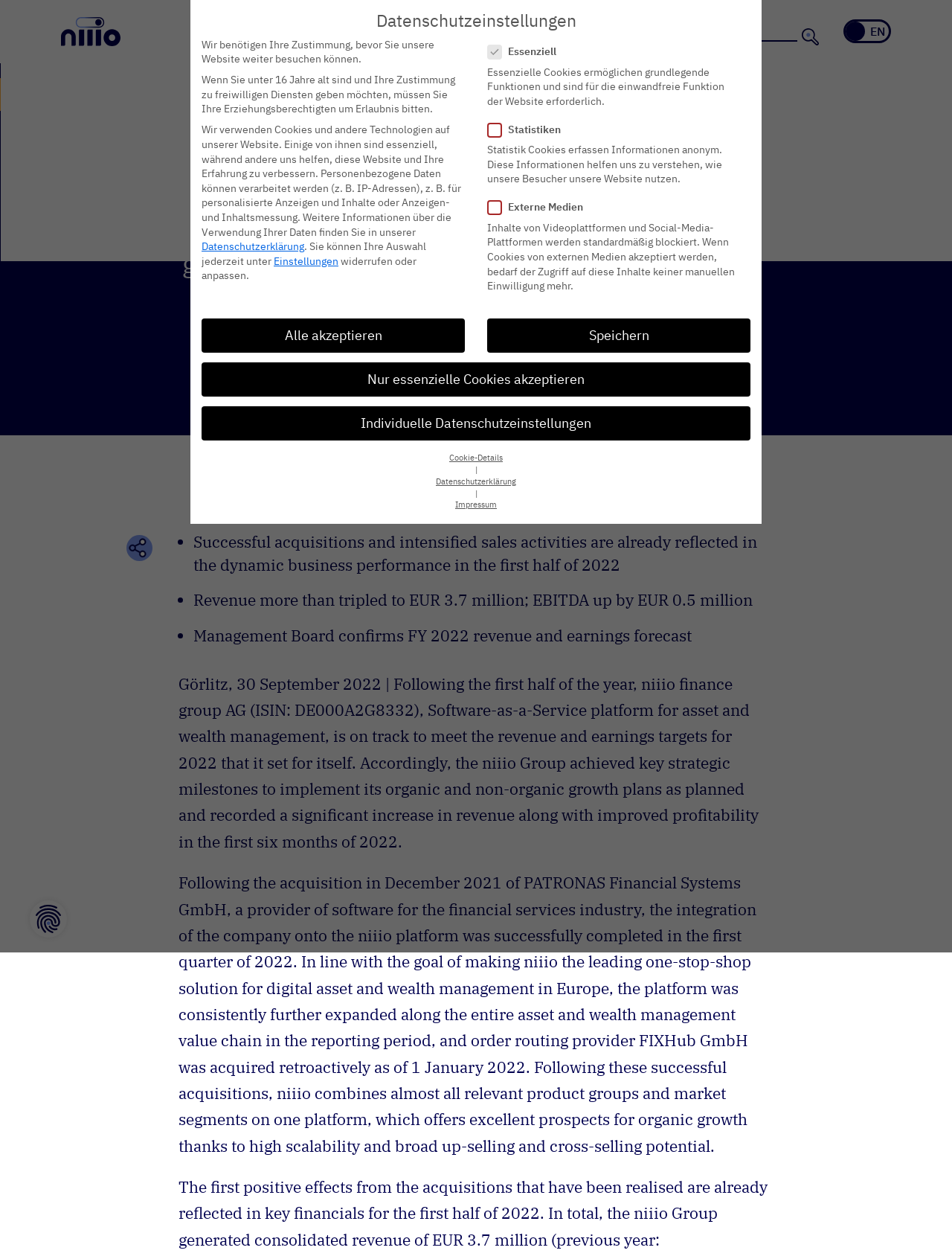Provide an in-depth description of the elements and layout of the webpage.

This webpage appears to be a news article or press release from a company called niiio finance group. At the top of the page, there is a navigation menu with links to different sections of the website, including "Platform", "Company", "Investor Relations", "Careers", and "Press". Next to the navigation menu, there is a search bar and a language switcher that allows users to switch between German and English.

The main content of the page is a news article with a heading that reads "niiio posts significant revenue and earnings growth in H1 2022 and is on track for the full year". The article is divided into several sections, each with a list marker (•) and a brief summary of the company's performance in the first half of 2022. The sections highlight the company's successful acquisitions, revenue growth, and earnings performance.

Below the article, there is a section with a heading "Datenschutzeinstellungen" (Data Protection Settings) that appears to be related to cookie settings and data privacy. This section includes several checkboxes and buttons that allow users to customize their data protection settings.

On the right side of the page, there are several links and buttons, including a link to the company's data protection policy, a button to accept all cookies, and a button to save individual data protection settings. There are also several hidden buttons and links that are not visible by default.

Overall, the webpage appears to be a professional news article or press release from a financial services company, with a focus on providing information about the company's performance and data privacy settings.